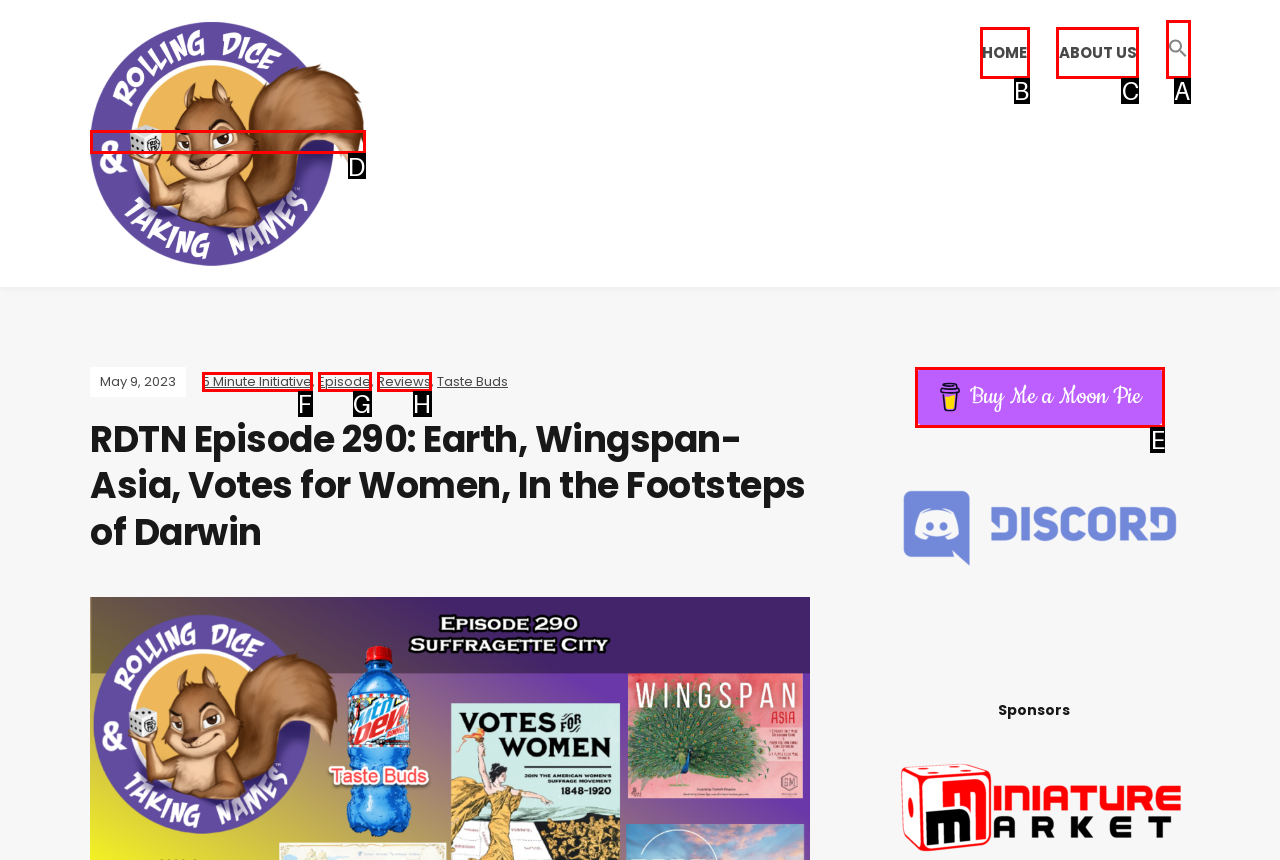Tell me which one HTML element best matches the description: Episode Answer with the option's letter from the given choices directly.

G